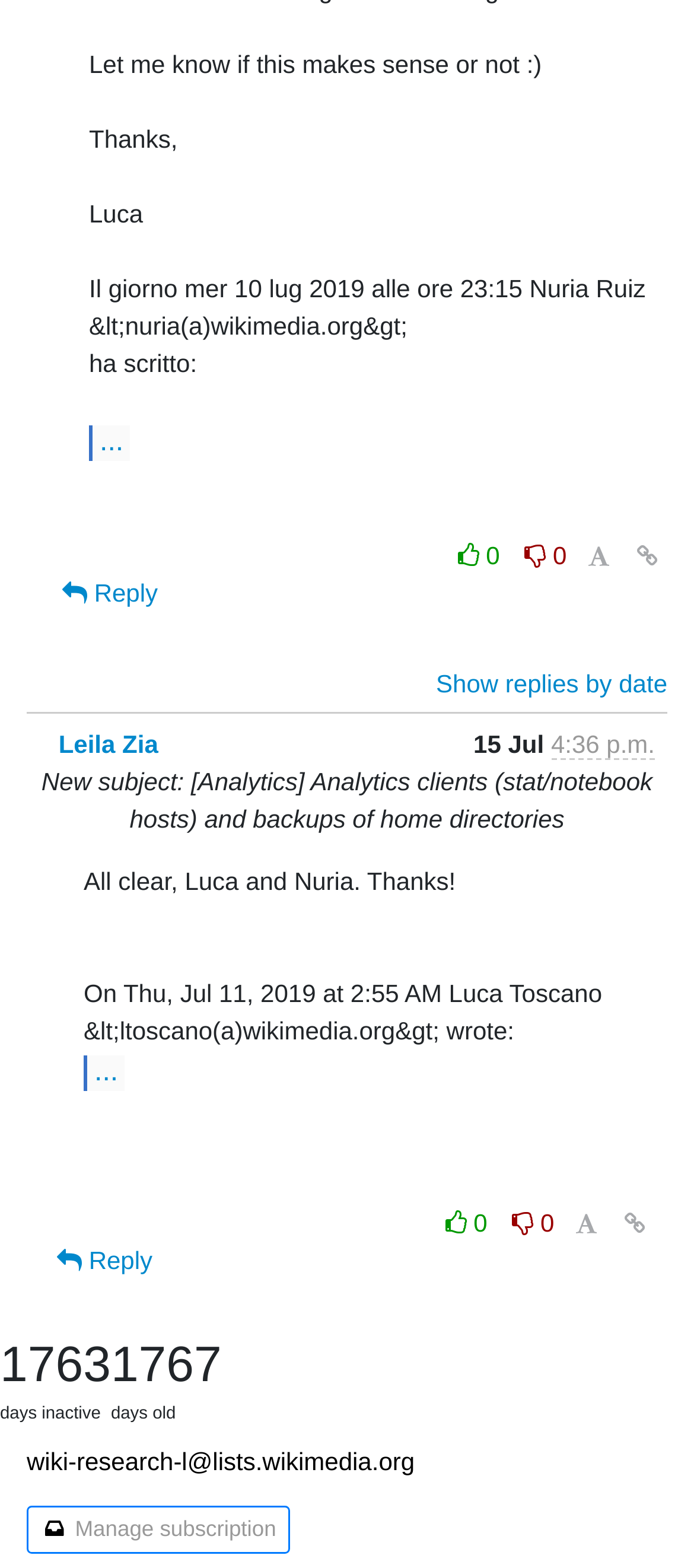Please identify the bounding box coordinates of the area I need to click to accomplish the following instruction: "View sender's time".

[0.794, 0.465, 0.944, 0.485]